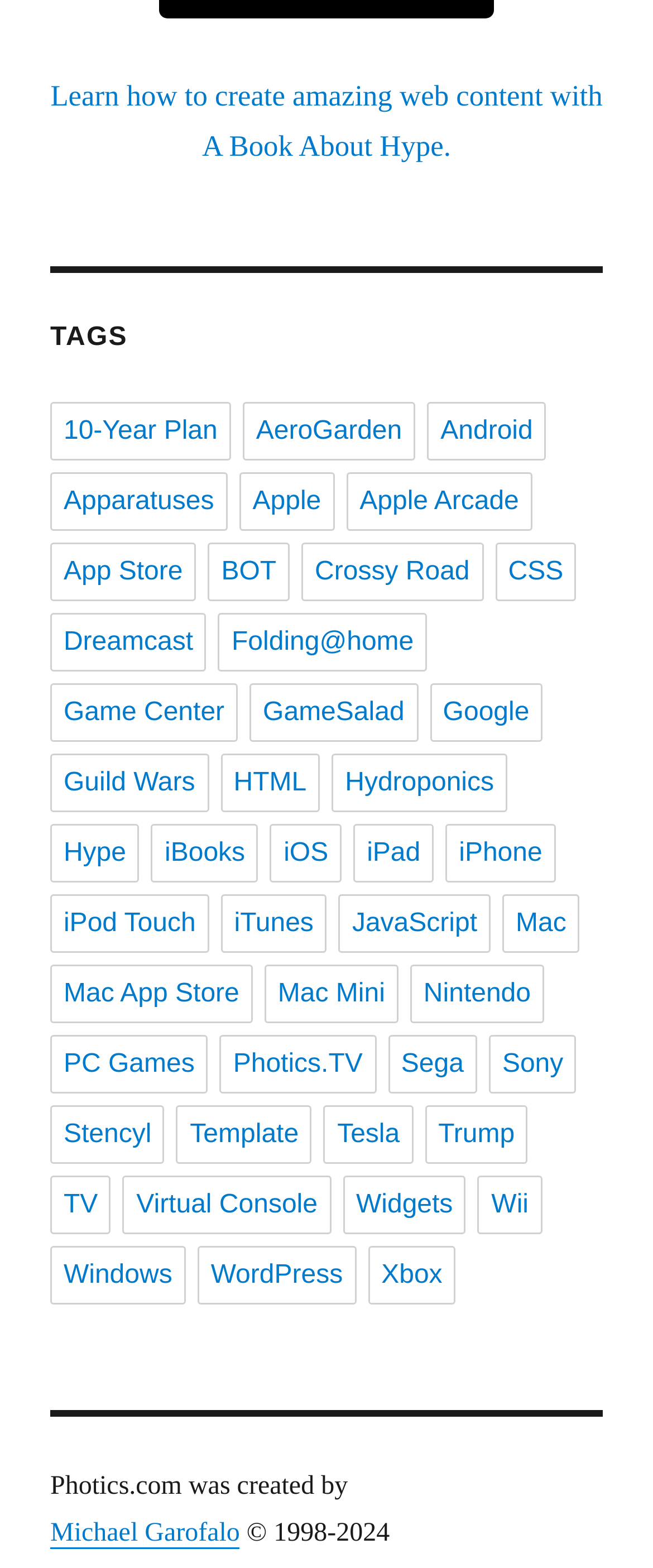Determine the coordinates of the bounding box that should be clicked to complete the instruction: "Check out the 'Photics.TV' link". The coordinates should be represented by four float numbers between 0 and 1: [left, top, right, bottom].

[0.336, 0.66, 0.576, 0.698]